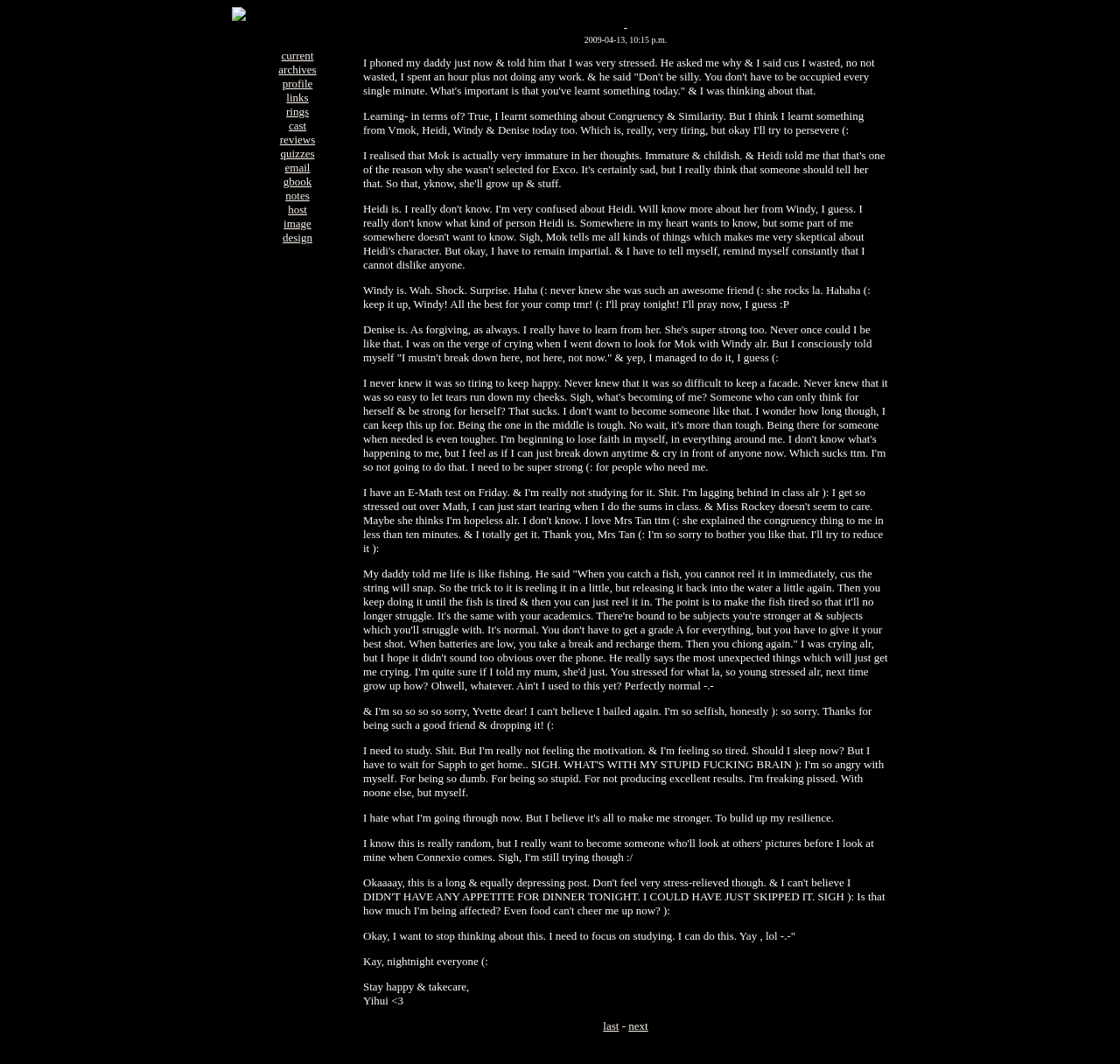Find and provide the bounding box coordinates for the UI element described with: "profile".

[0.252, 0.072, 0.279, 0.085]